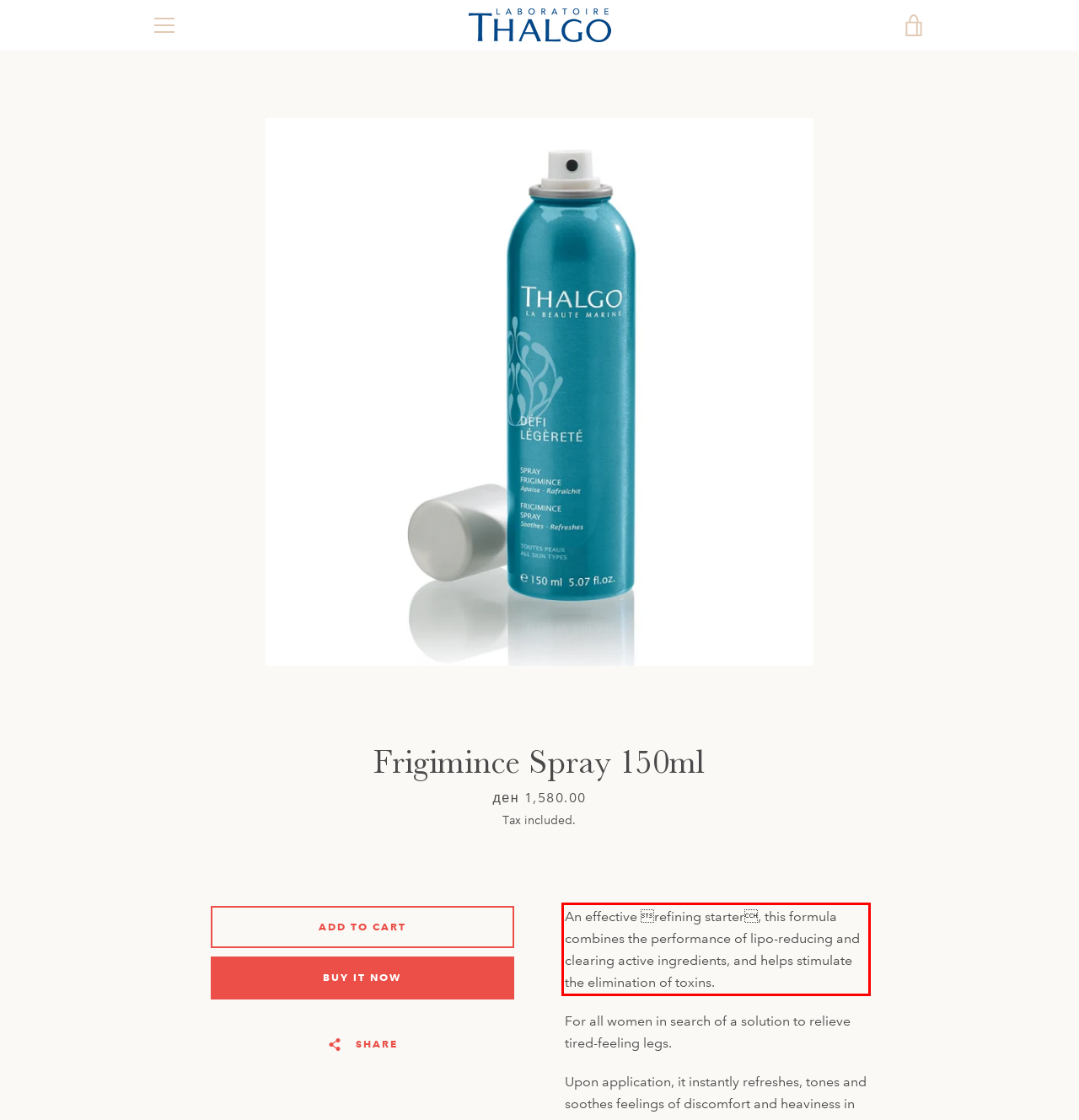Please use OCR to extract the text content from the red bounding box in the provided webpage screenshot.

An effective refining starter, this formula combines the performance of lipo-reducing and clearing active ingredients, and helps stimulate the elimination of toxins.